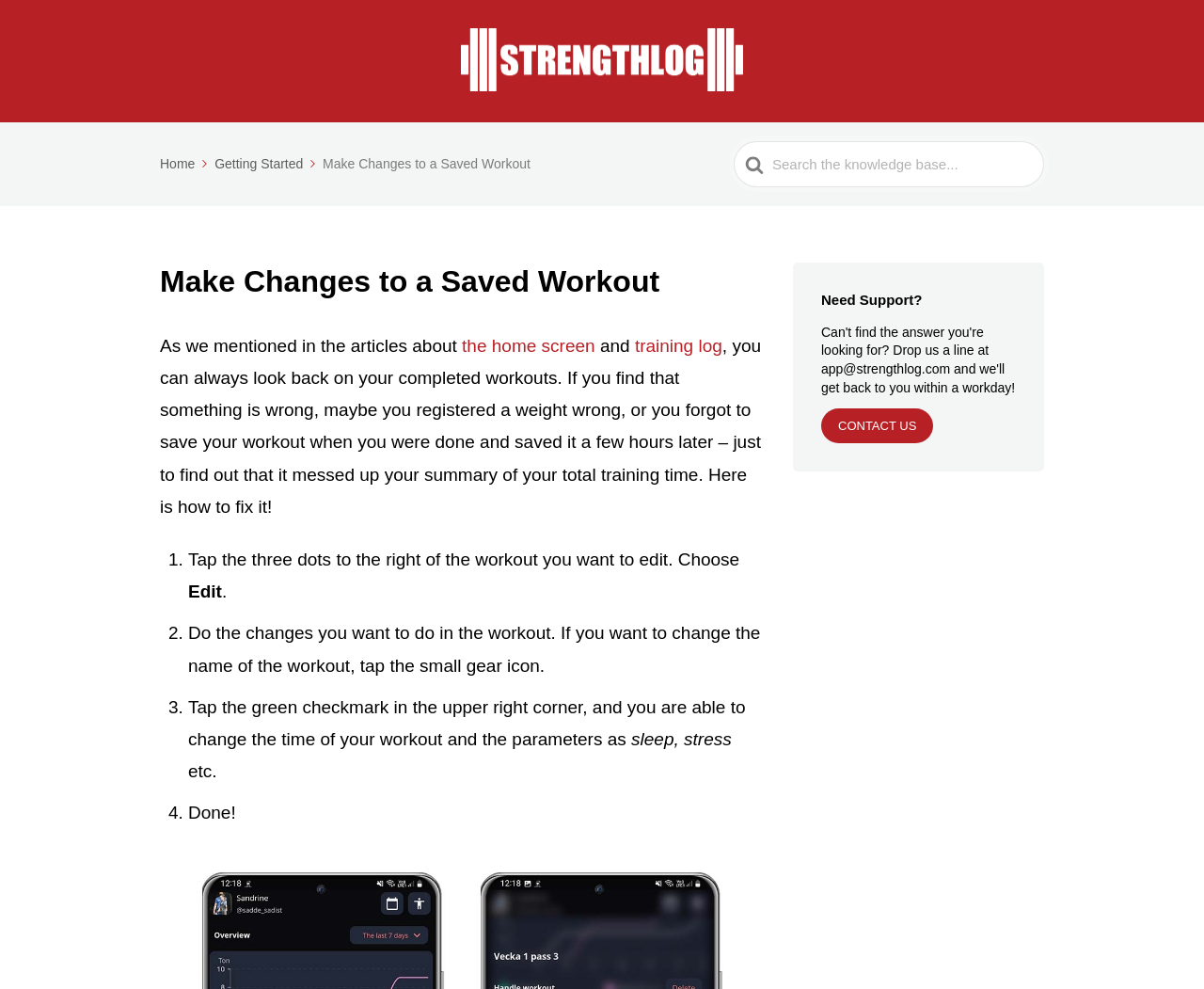Please answer the following question using a single word or phrase: Where can I find the option to edit a workout?

Three dots to the right